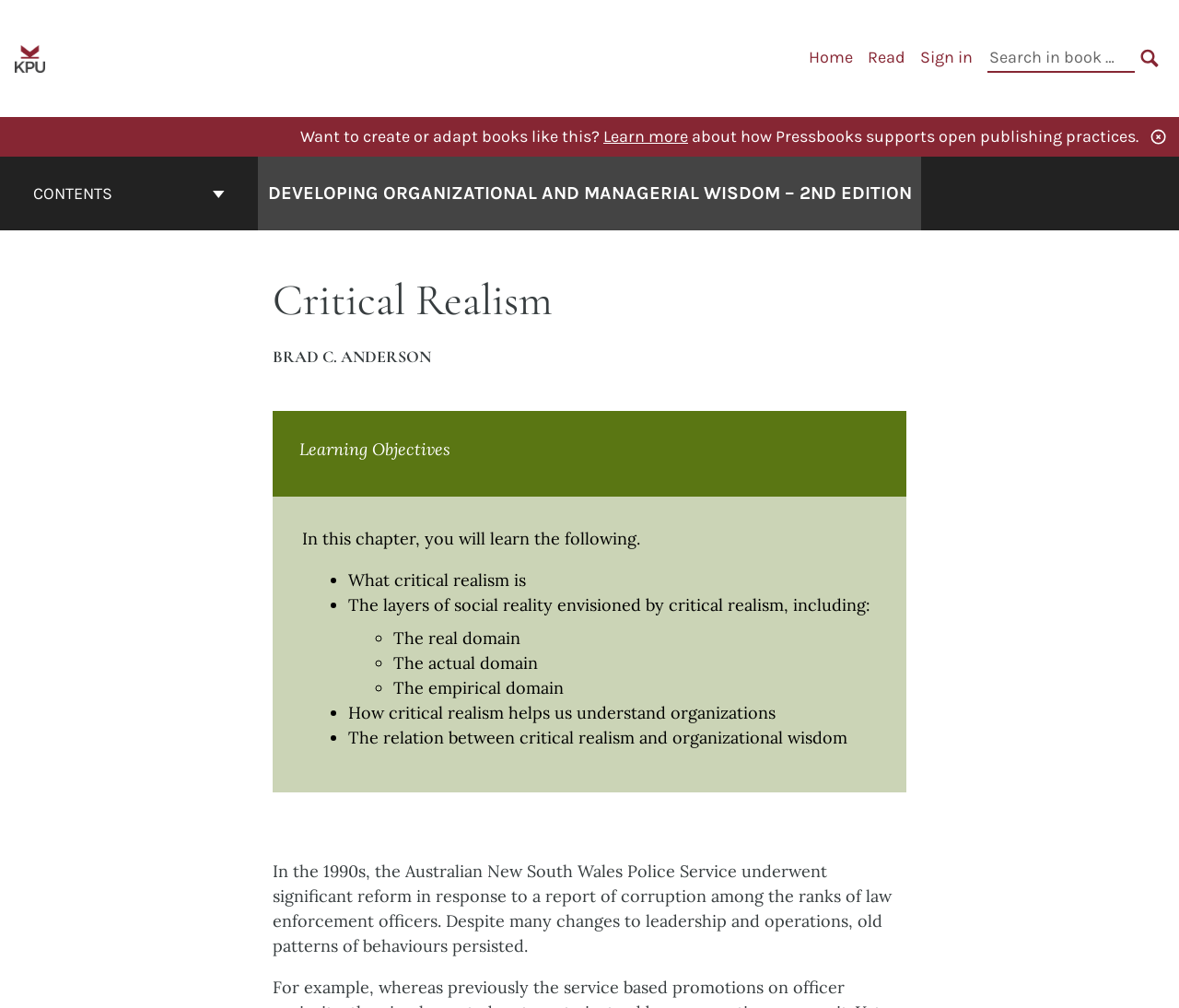Using the element description: "Learn more", determine the bounding box coordinates for the specified UI element. The coordinates should be four float numbers between 0 and 1, [left, top, right, bottom].

[0.512, 0.125, 0.584, 0.145]